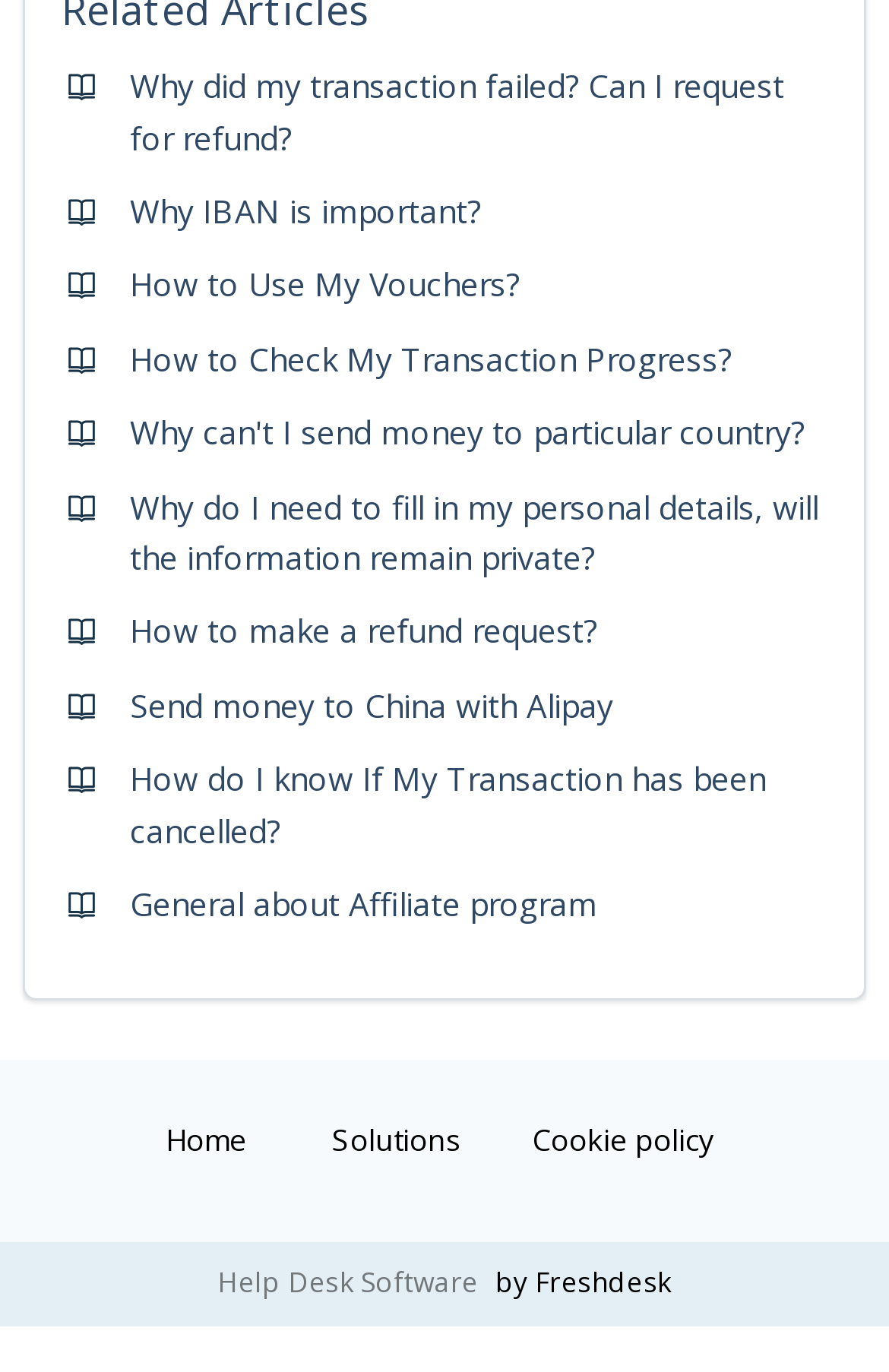How many links are there in the main section?
Please ensure your answer is as detailed and informative as possible.

The main section of the webpage contains 9 links with different topics such as transaction progress, vouchers, IBAN, and more. These links are arranged vertically and have similar bounding box coordinates.